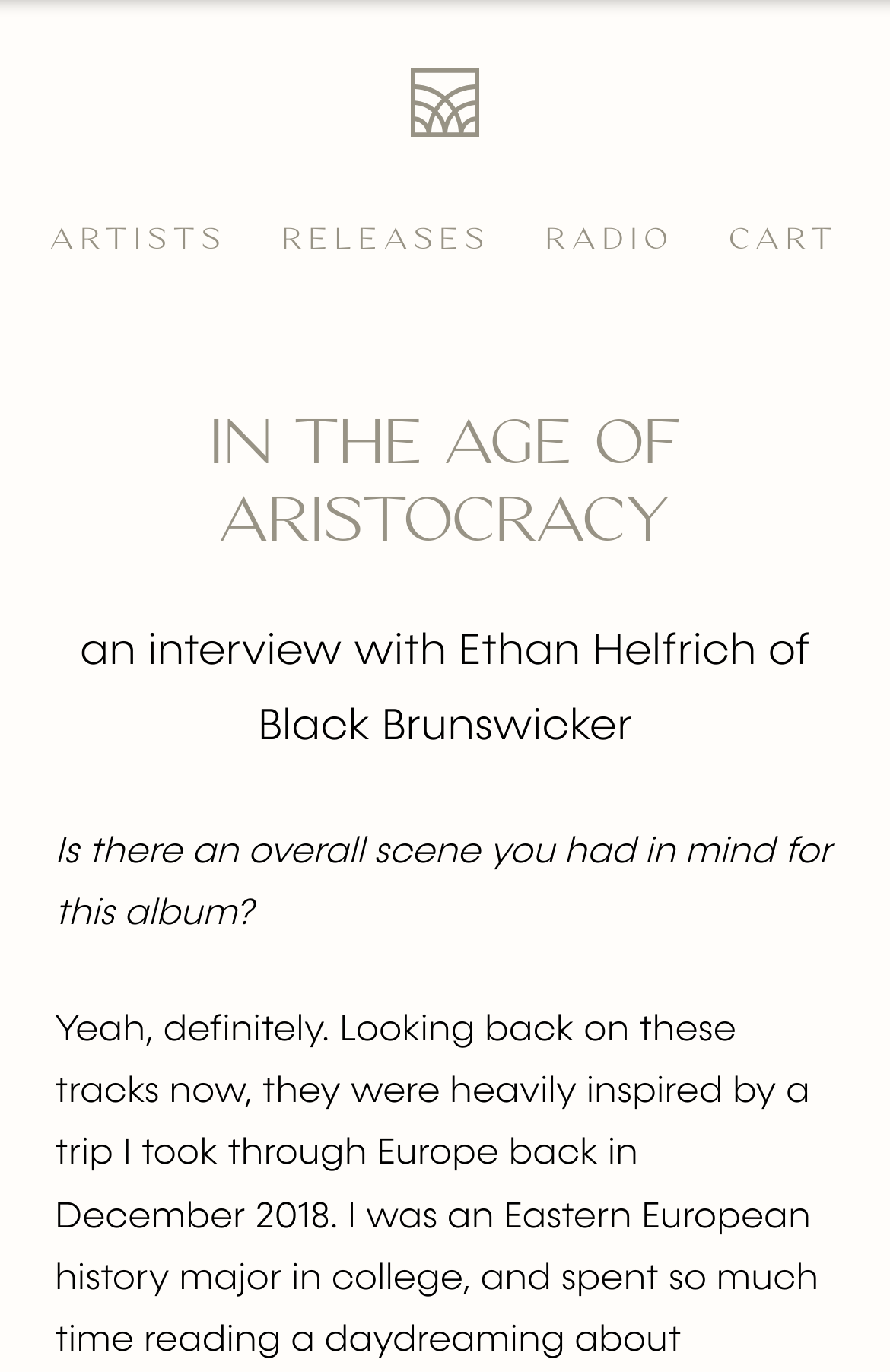Can you identify and provide the main heading of the webpage?

IN THE AGE OF ARISTOCRACY